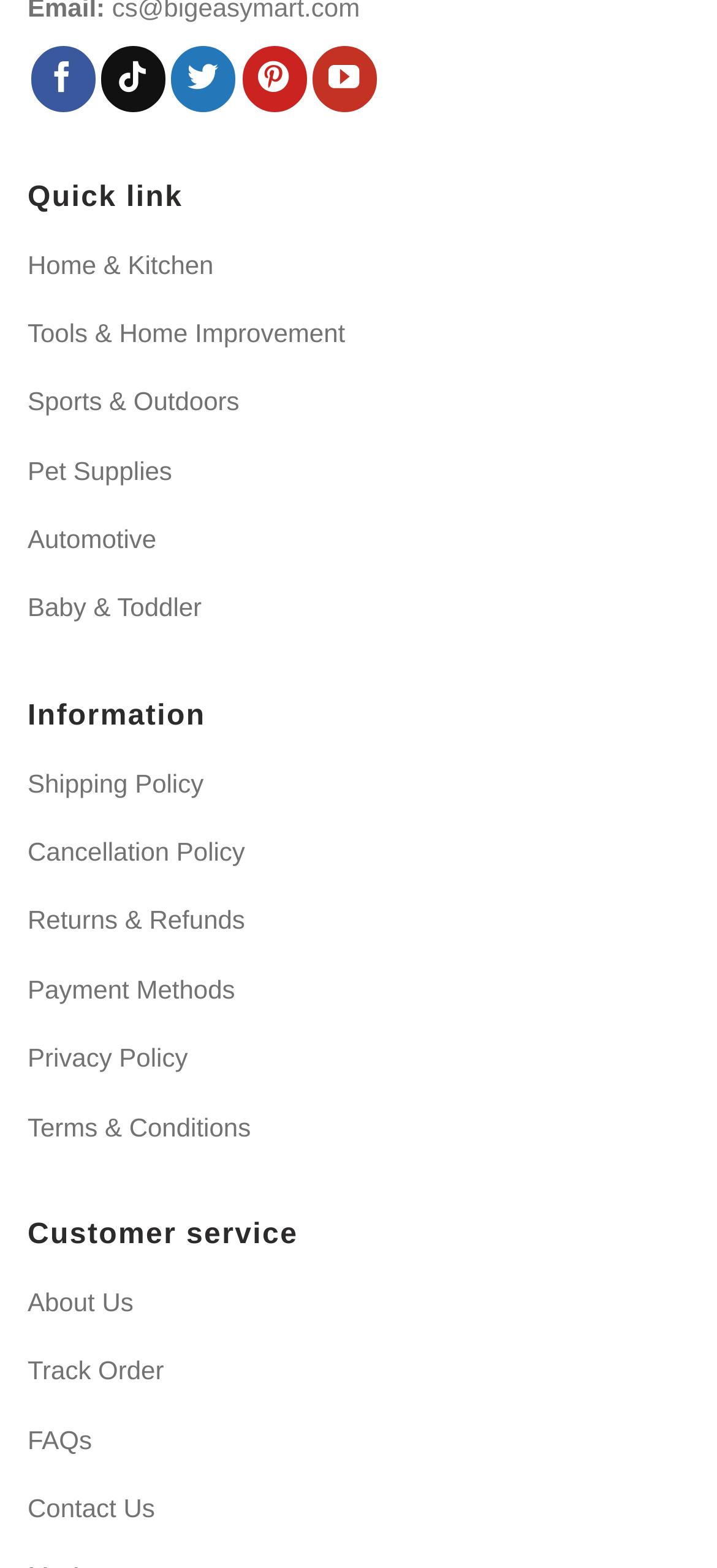Please specify the bounding box coordinates of the clickable region necessary for completing the following instruction: "Follow on Facebook". The coordinates must consist of four float numbers between 0 and 1, i.e., [left, top, right, bottom].

[0.043, 0.029, 0.132, 0.071]